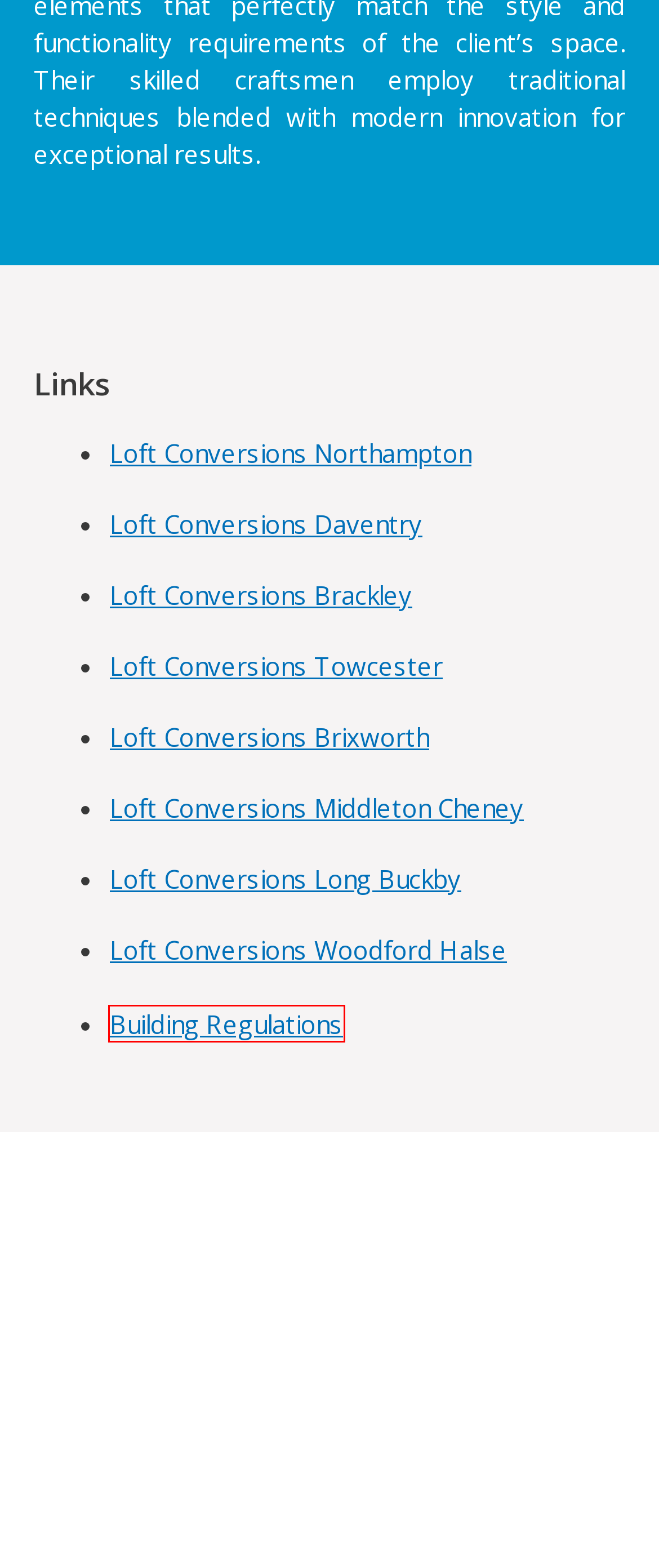Look at the screenshot of the webpage and find the element within the red bounding box. Choose the webpage description that best fits the new webpage that will appear after clicking the element. Here are the candidates:
A. A & E Britain: Expert Loft Conversion Services in Northampton
B. Professional Joinery Services in Northampton | A&ES Britain
C. A&ES Britain Loft Conversion Services | Northampton's Top Contractor
D. A & E Britain: Expert Loft Conversion Services in Towcester
E. A & E Britain: Expert Loft Conversion Services in Middleton Cheney
F. Building Regulations for England | NHBC
G. A & E Britain: Expert Loft Conversion Services in Woodford Halse
H. A & E Britain: Expert Loft Conversion Services in Brixworth

F